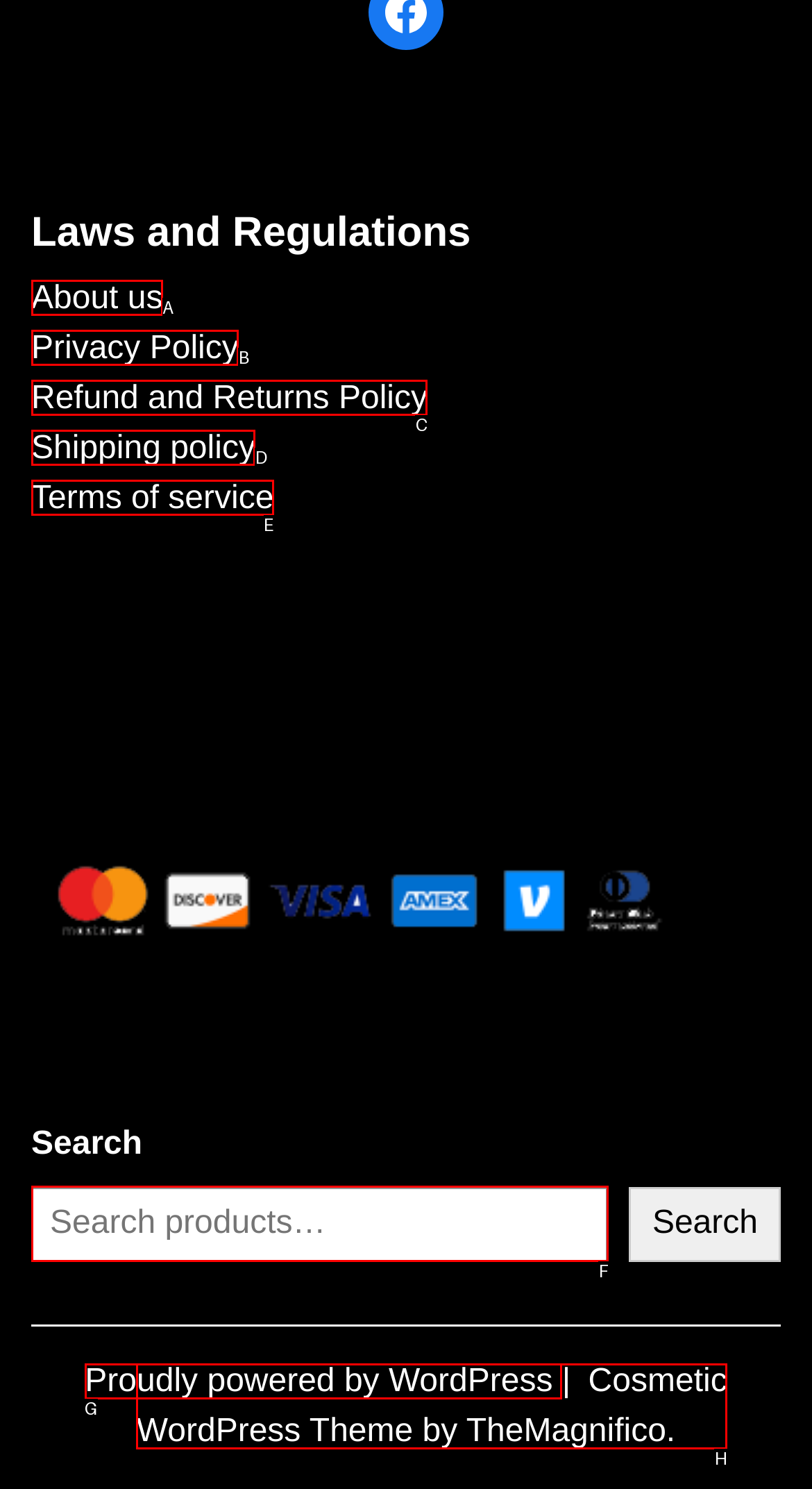Identify the letter corresponding to the UI element that matches this description: Fatwa Request
Answer using only the letter from the provided options.

None